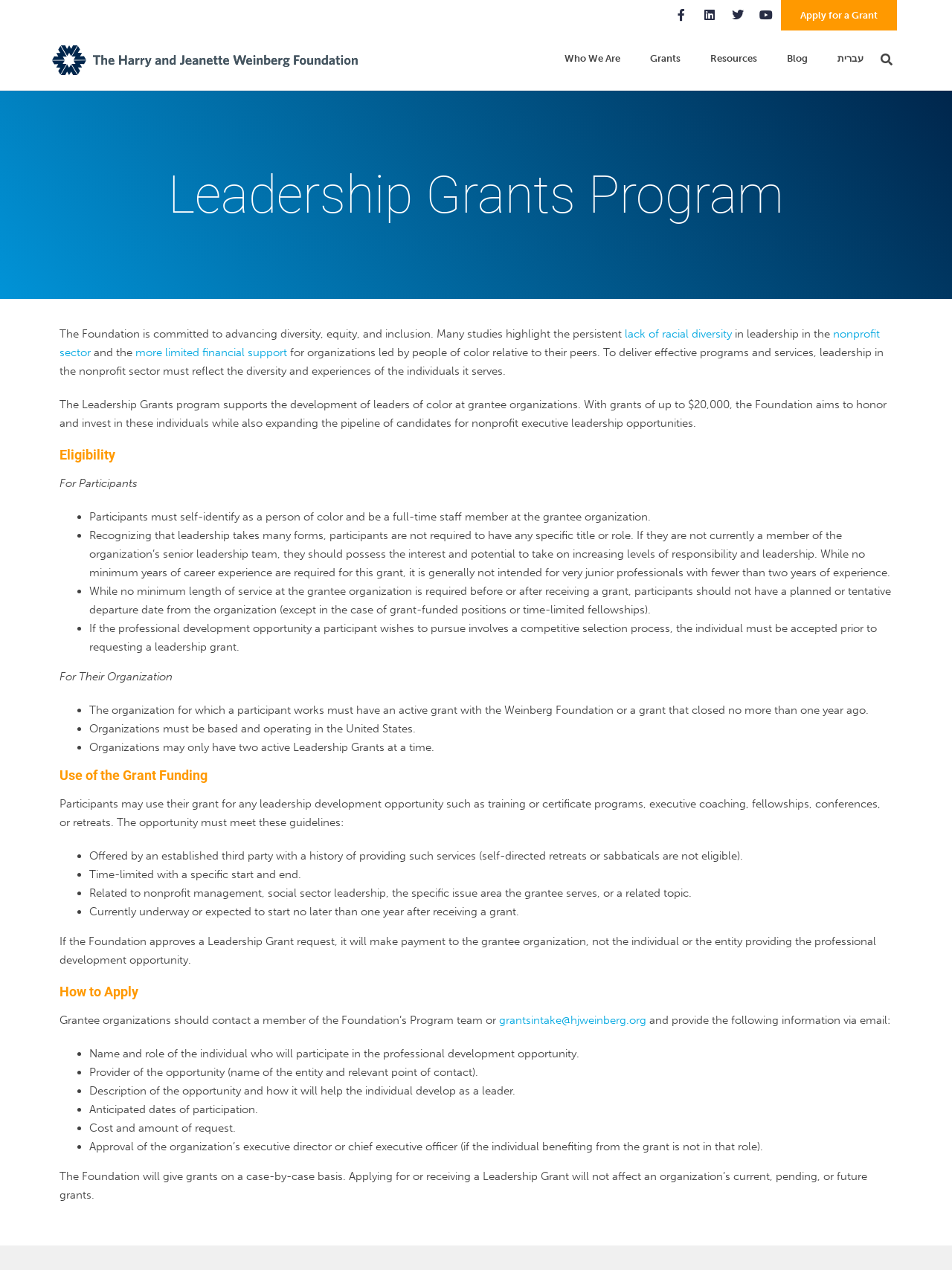Identify the bounding box coordinates for the UI element described as follows: lack of racial diversity. Use the format (top-left x, top-left y, bottom-right x, bottom-right y) and ensure all values are floating point numbers between 0 and 1.

[0.656, 0.258, 0.769, 0.268]